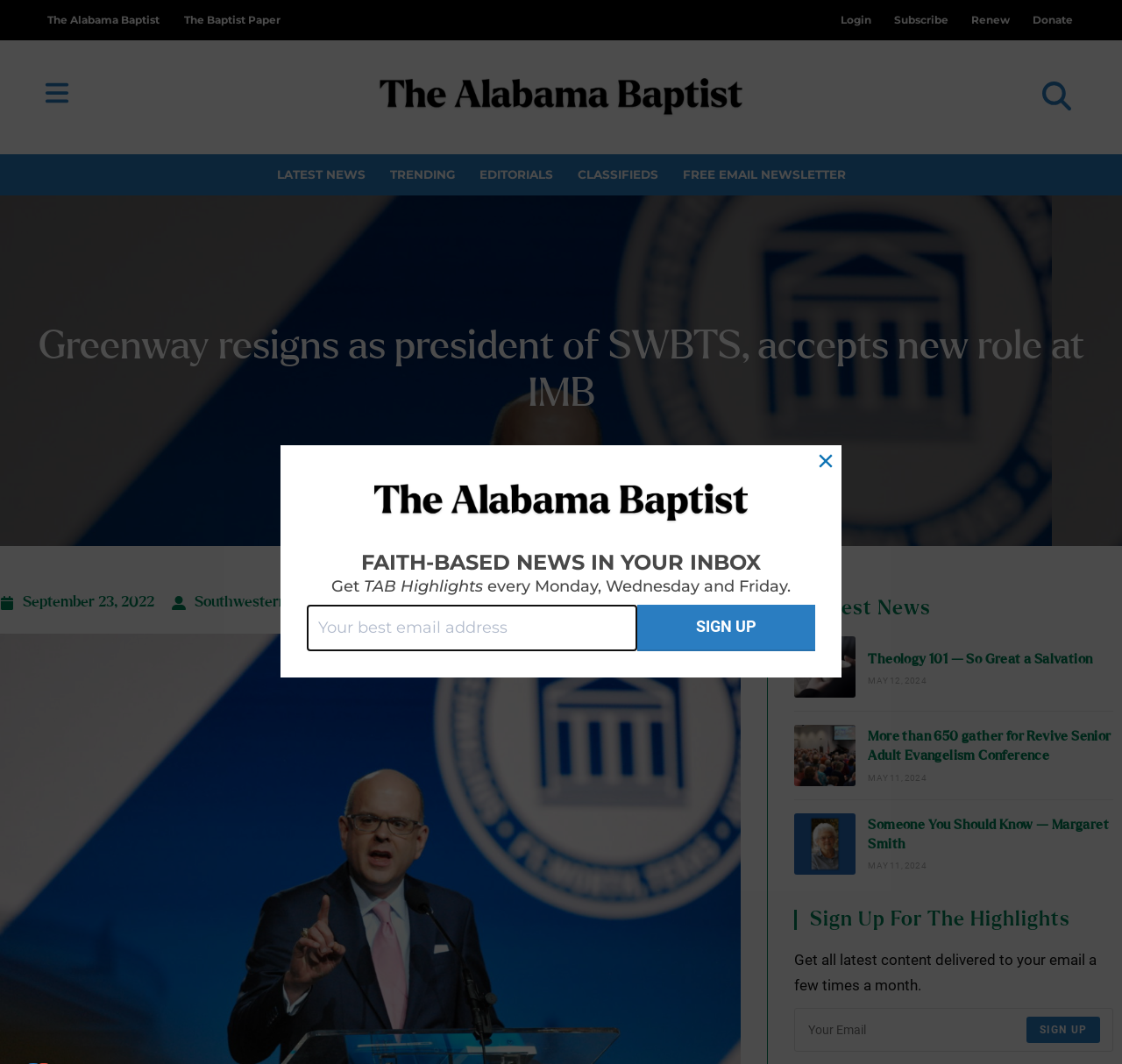How many headings are on the webpage?
Refer to the image and respond with a one-word or short-phrase answer.

3